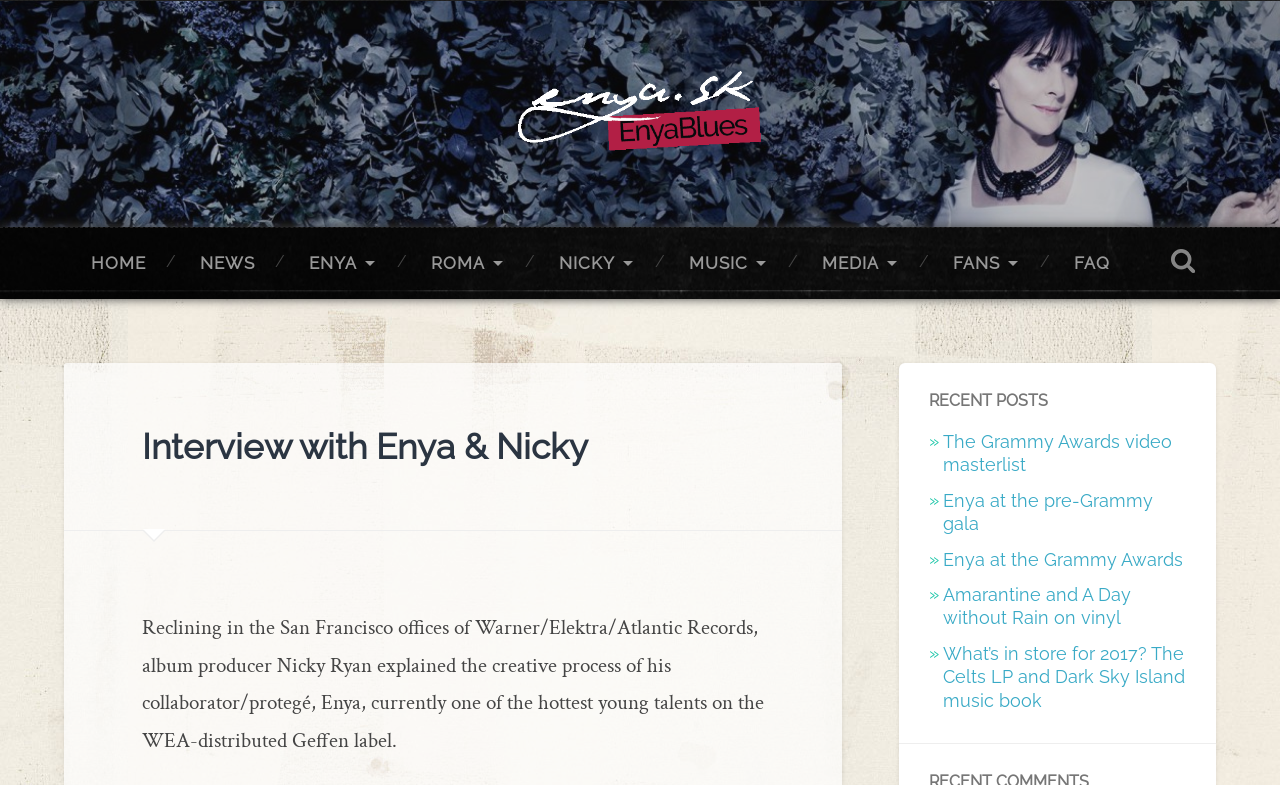Locate the headline of the webpage and generate its content.

Interview with Enya & Nicky